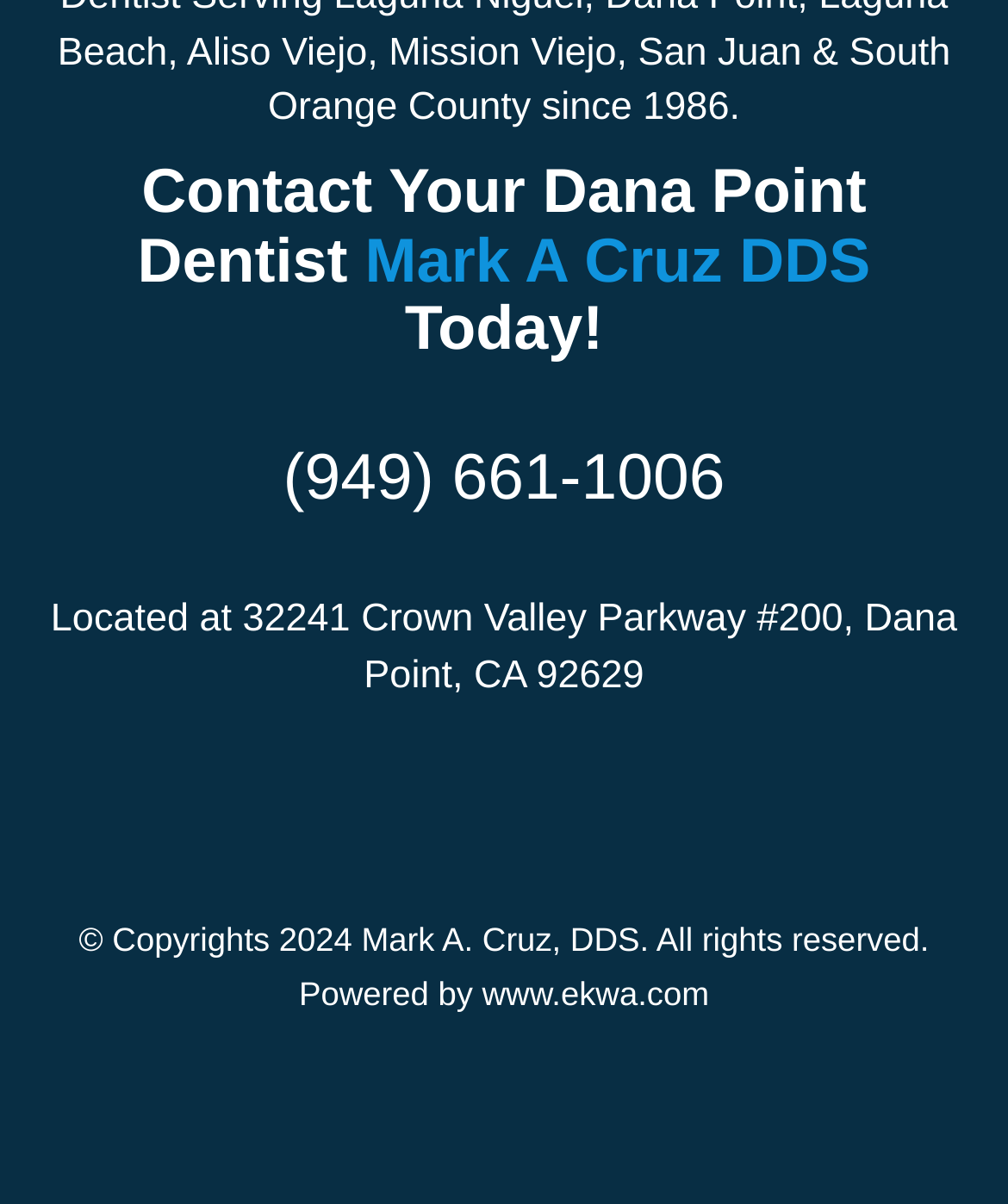Please determine the bounding box coordinates of the element to click on in order to accomplish the following task: "Read the article". Ensure the coordinates are four float numbers ranging from 0 to 1, i.e., [left, top, right, bottom].

None